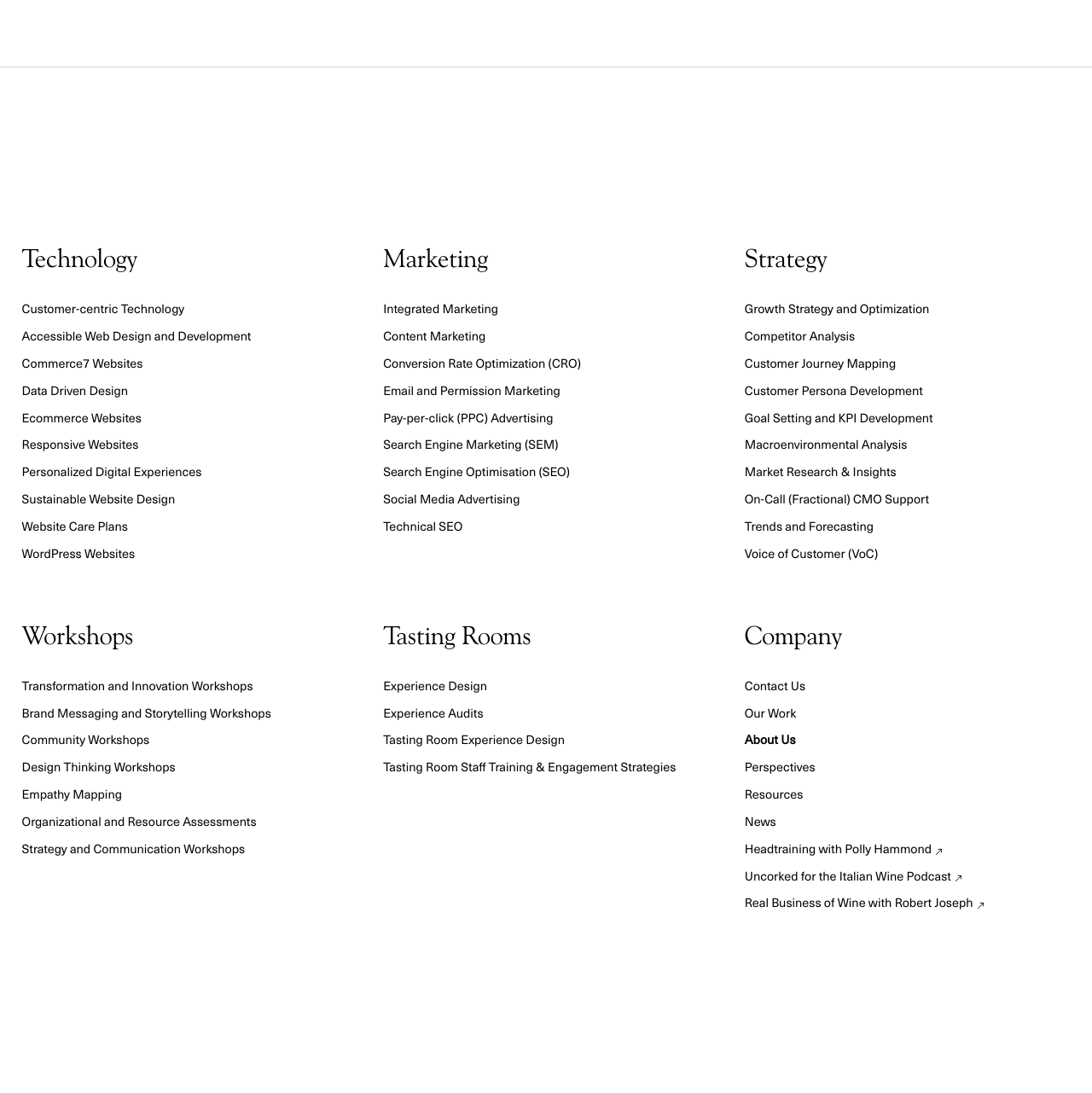Given the element description: "Pay-per-click (PPC) Advertising", predict the bounding box coordinates of the UI element it refers to, using four float numbers between 0 and 1, i.e., [left, top, right, bottom].

[0.351, 0.373, 0.507, 0.39]